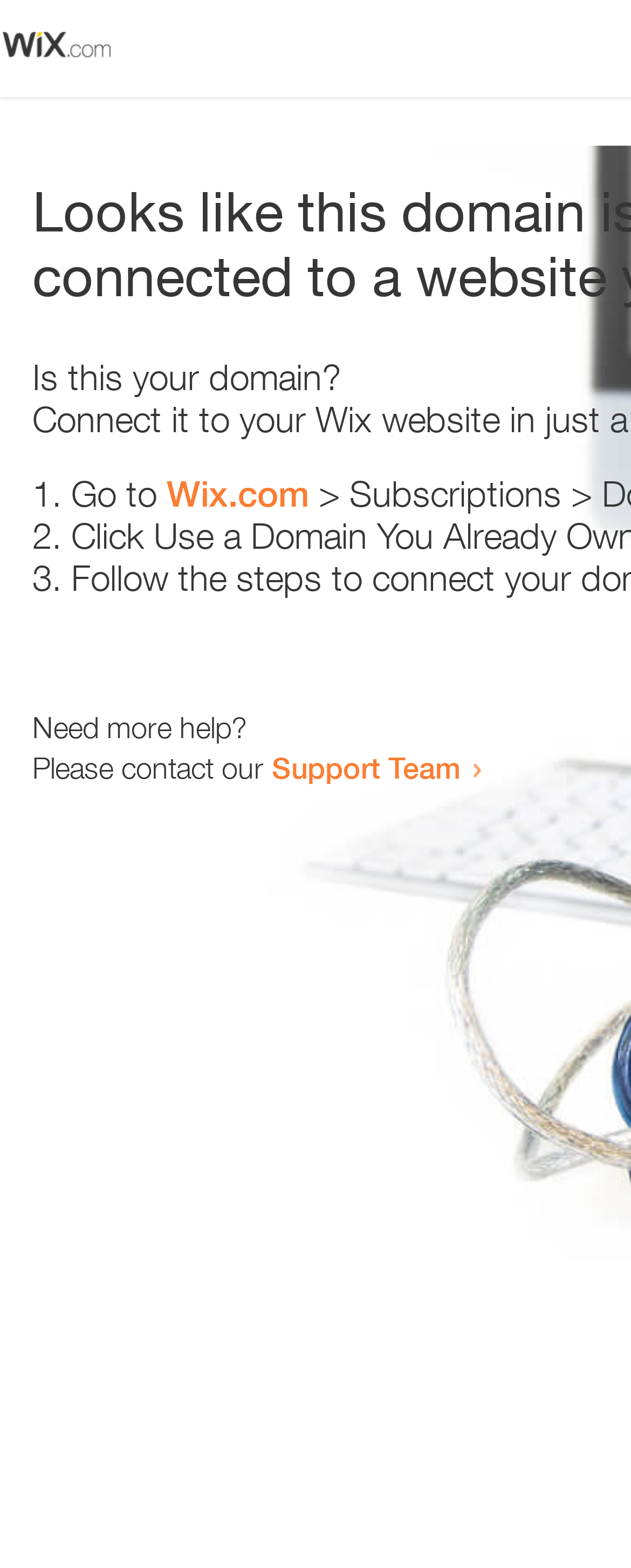Based on what you see in the screenshot, provide a thorough answer to this question: What is the tone of the webpage?

The webpage provides steps to resolve an error and offers contact information for further assistance, which indicates a helpful tone.